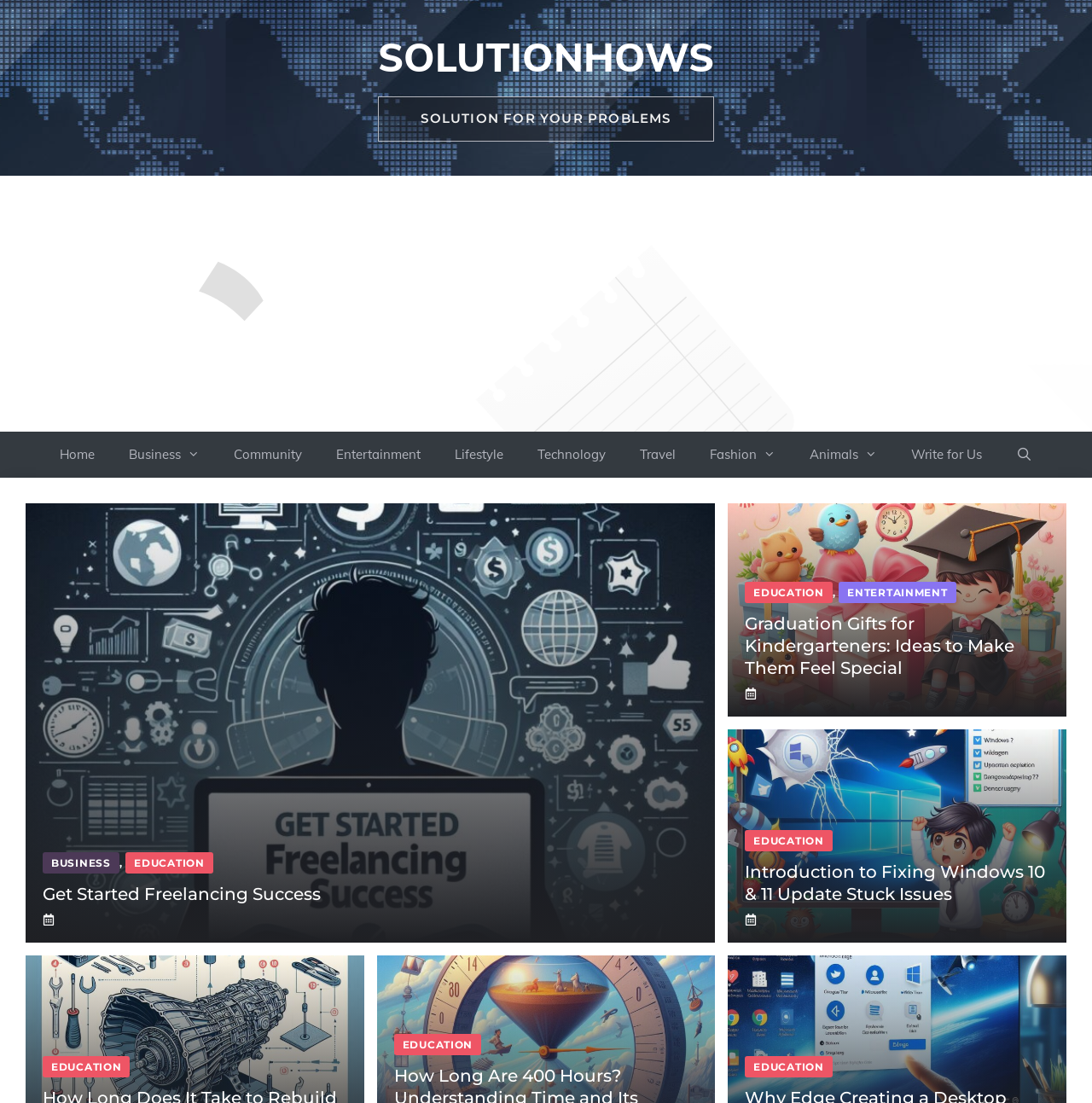Please specify the bounding box coordinates of the region to click in order to perform the following instruction: "Read the article about Graduation Gifts for Kindergarteners".

[0.682, 0.556, 0.929, 0.615]